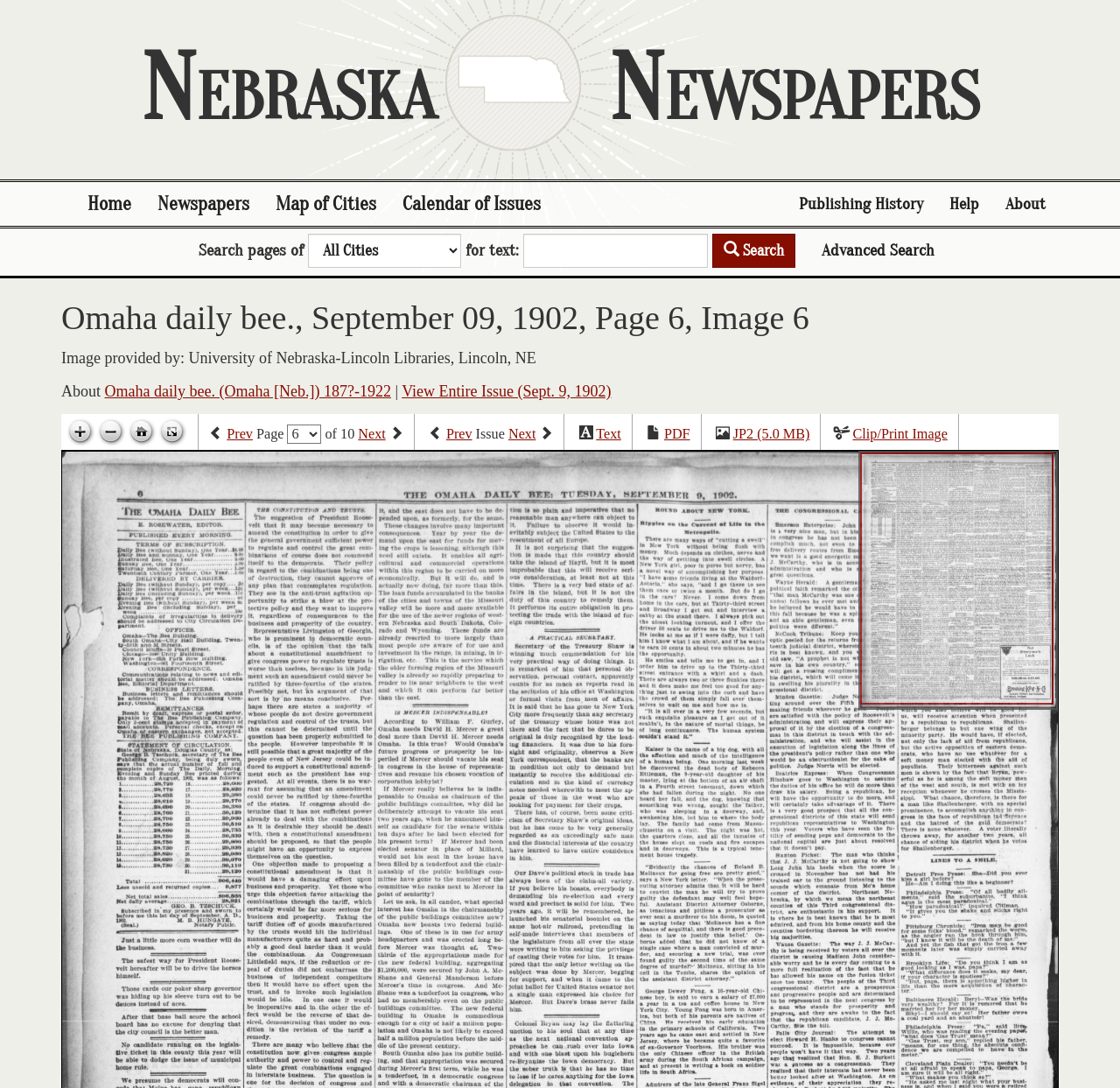Please identify the bounding box coordinates of the area I need to click to accomplish the following instruction: "Click on AGRI-BUSINESS".

None